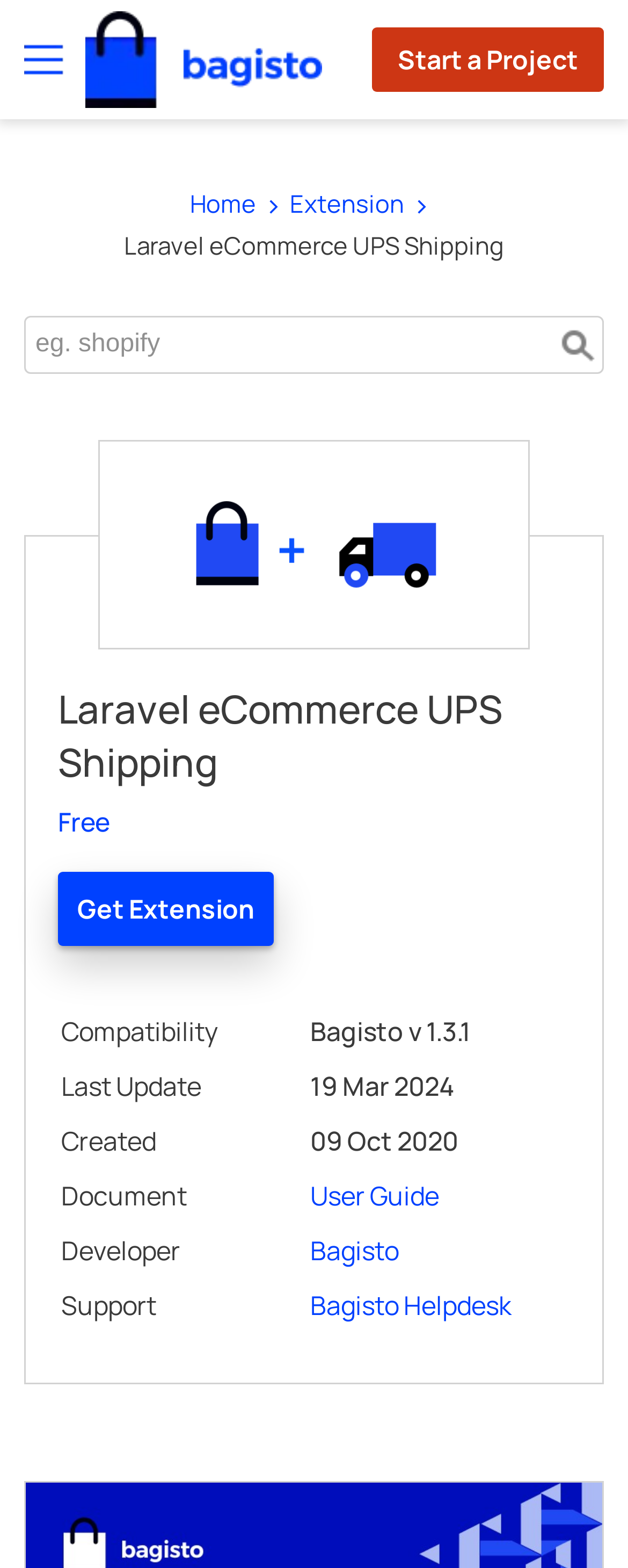Where can I find user documentation for this module?
Answer the question with as much detail as you can, using the image as a reference.

I inferred this answer by looking at the table layout on the webpage, which lists 'Document' as one of the attributes, and provides a link to 'User Guide', suggesting that it is the location for user documentation.